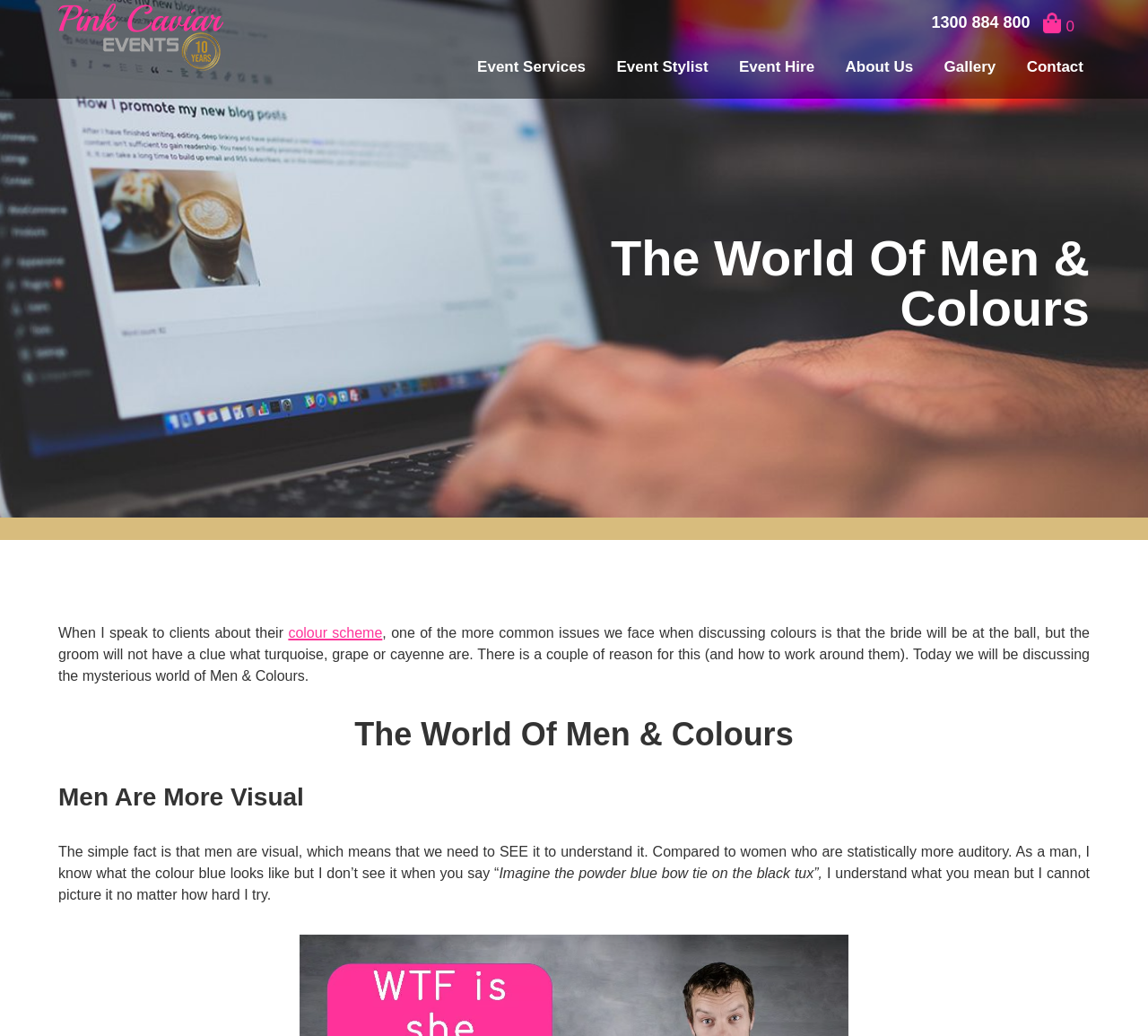Please answer the following question using a single word or phrase: 
What is the reason why men have difficulty understanding colours?

Men are more visual